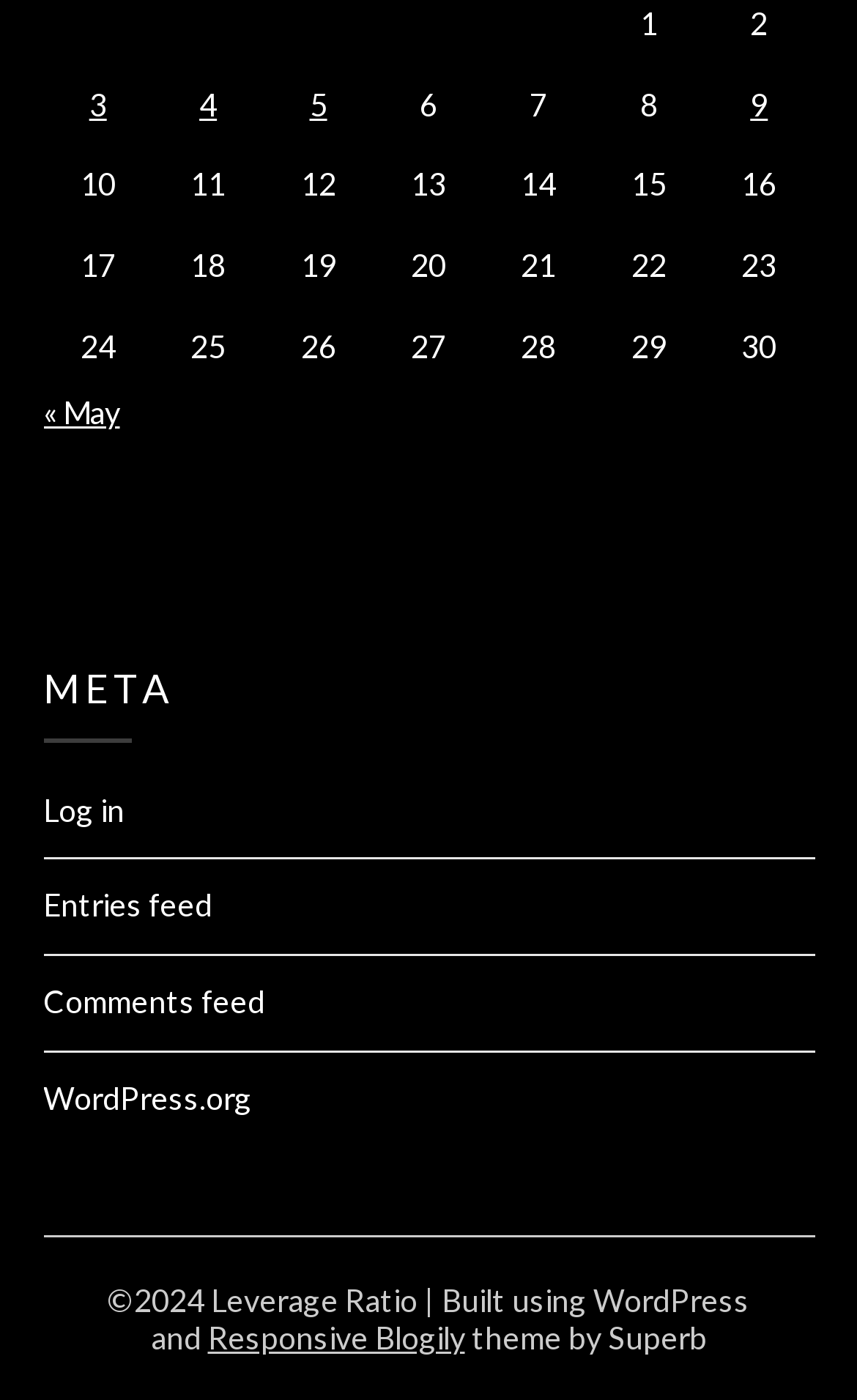Carefully examine the image and provide an in-depth answer to the question: What is the purpose of the links with dates?

The links with dates, such as 'Posts published on June 3, 2024', suggest that they are used to view posts published on those specific dates.